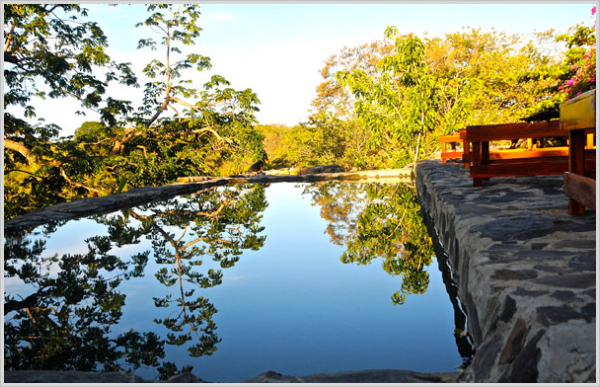Provide a comprehensive description of the image.

This serene image captures the tranquil pool area of the Hotel Aroma de Campo, located in Liberia, Guanacaste. The pool's still water beautifully reflects the surrounding lush greenery and vibrant foliage. On the right, stone steps lead up to a wooden deck, enhancing the connection with nature. The landscape is framed by various trees, suggesting a peaceful, idyllic environment perfect for relaxation and enjoyment under the warm sunlight. This inviting scene highlights the harmonious blend of architecture and nature that guests can experience at the hotel.